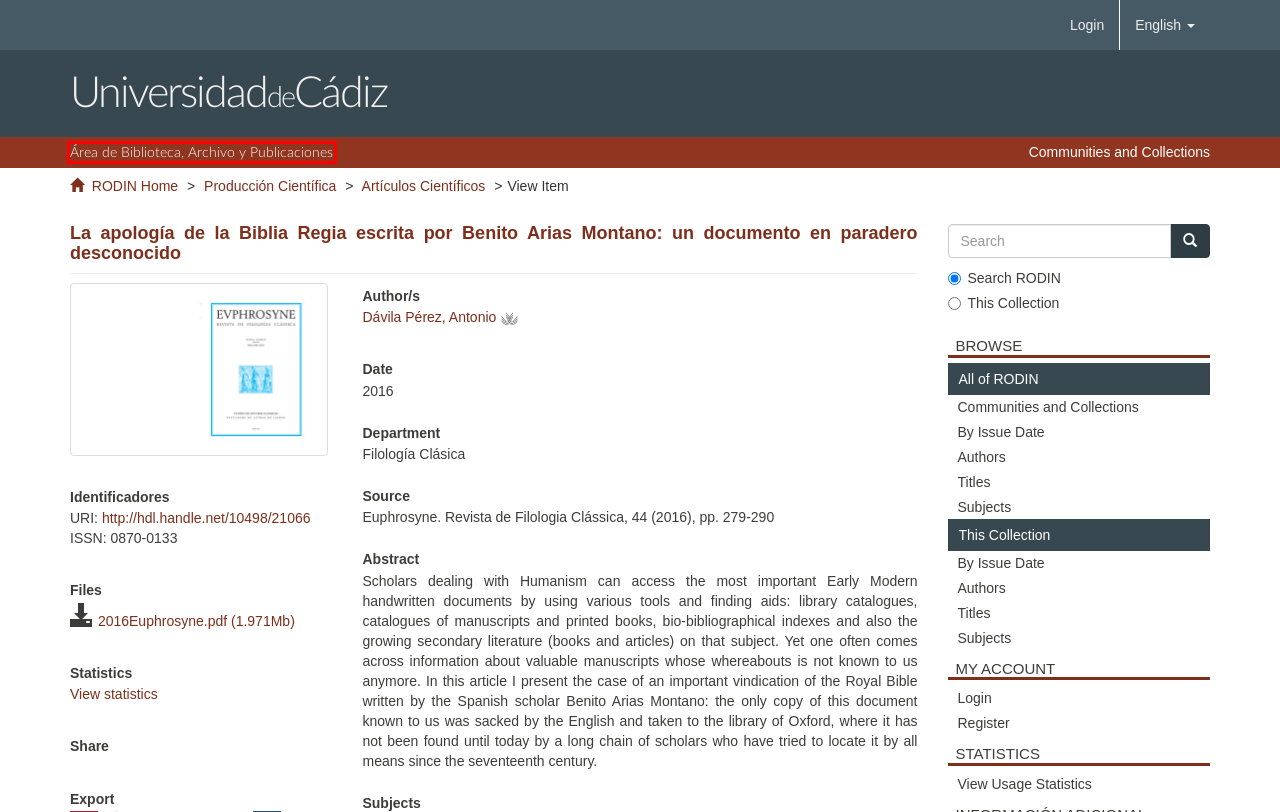View the screenshot of the webpage containing a red bounding box around a UI element. Select the most fitting webpage description for the new page shown after the element in the red bounding box is clicked. Here are the candidates:
A. BASE - Bielefeld Academic Search Engine | What is BASE?
B. HISPANA | Directorio nacional de recursos digitales > 
                                     Inicio
C. OATD – Open Access Theses and Dissertations
D. Portal UCA – Portal principal de la Universidad de Cádiz
E. Deposita en RODIN – Área de Biblioteca
F. Estadísticas – Área de Biblioteca
G. OpenAIRE
H. Área de Biblioteca – Portal de la Biblioteca

H